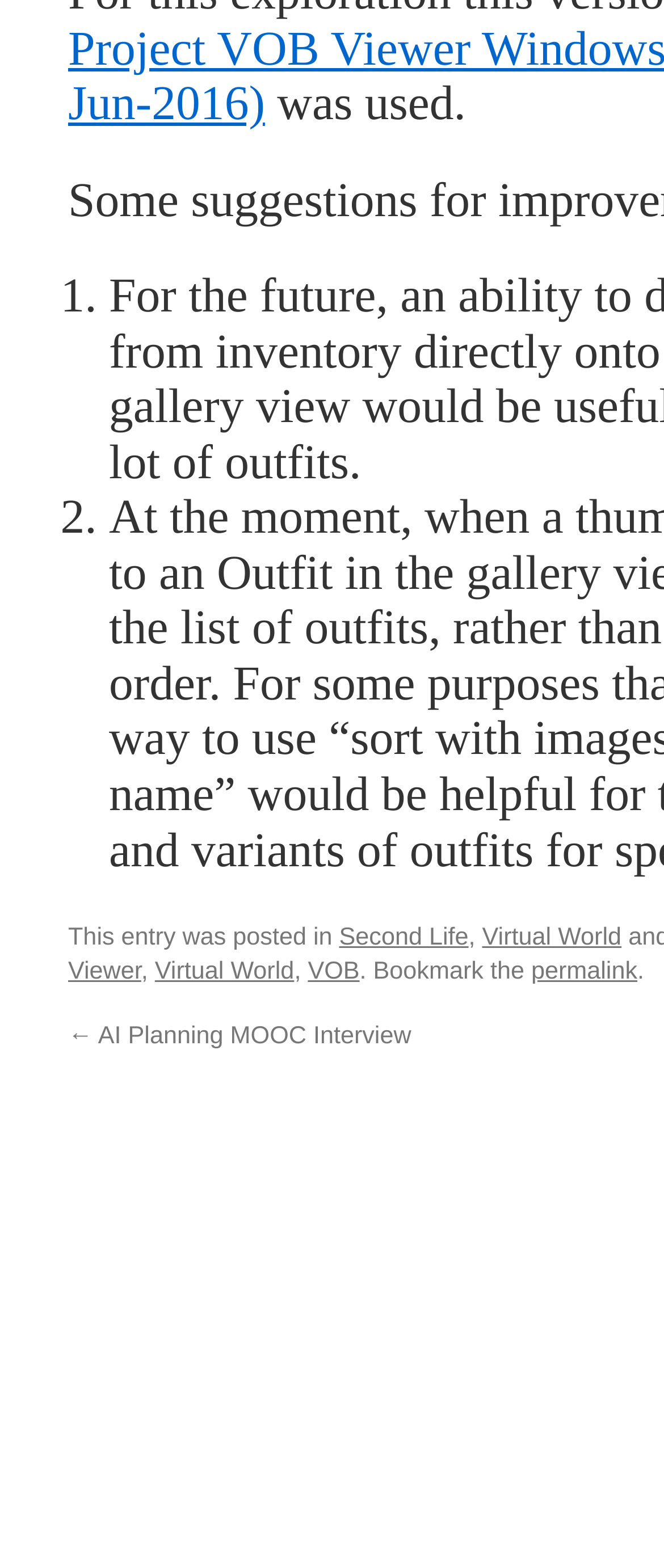Utilize the information from the image to answer the question in detail:
What is the category of the post?

I found two link elements with the texts 'Second Life' and 'Virtual World' at coordinates [0.511, 0.589, 0.706, 0.607] and [0.726, 0.589, 0.936, 0.607] respectively, which suggest they are categories of the post.